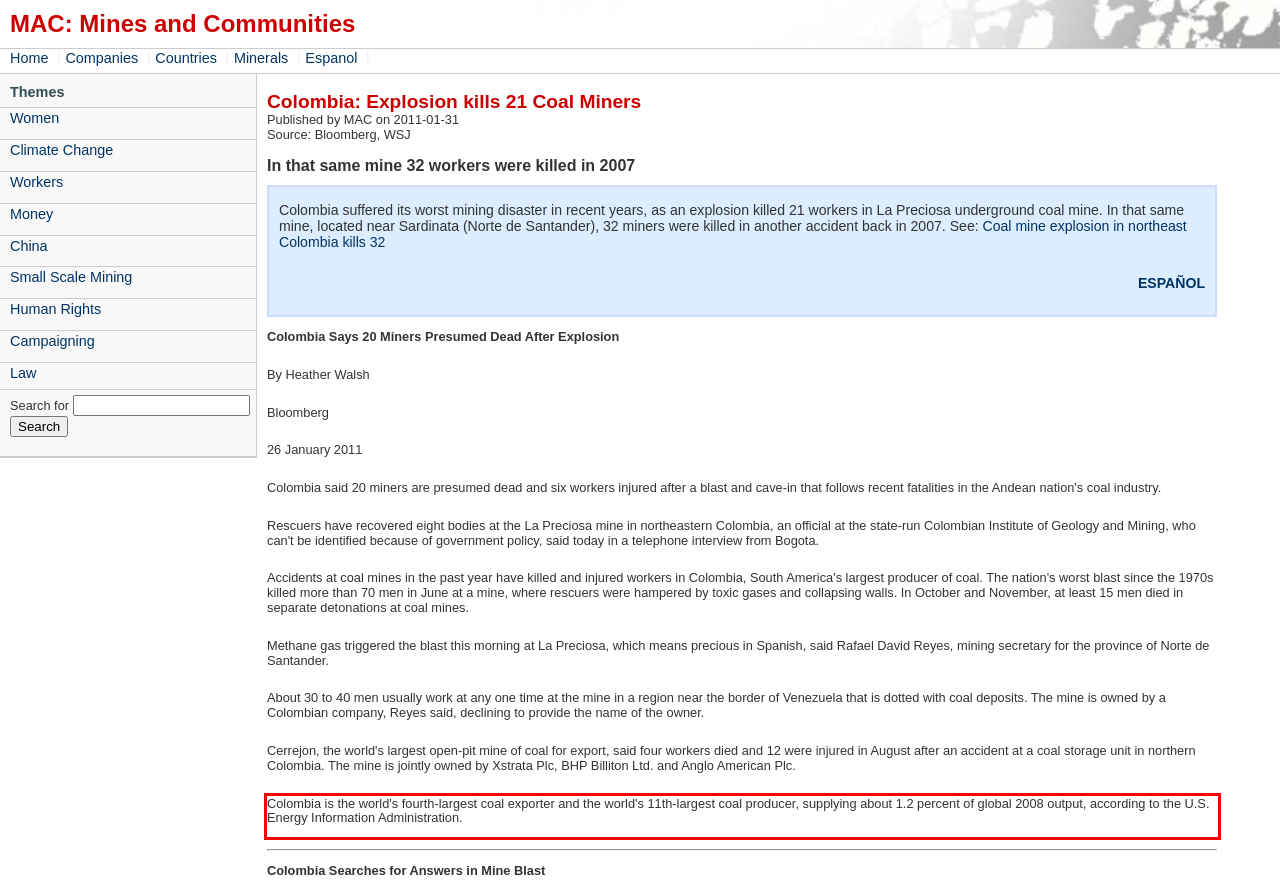Given the screenshot of a webpage, identify the red rectangle bounding box and recognize the text content inside it, generating the extracted text.

Colombia is the world's fourth-largest coal exporter and the world's 11th-largest coal producer, supplying about 1.2 percent of global 2008 output, according to the U.S. Energy Information Administration.